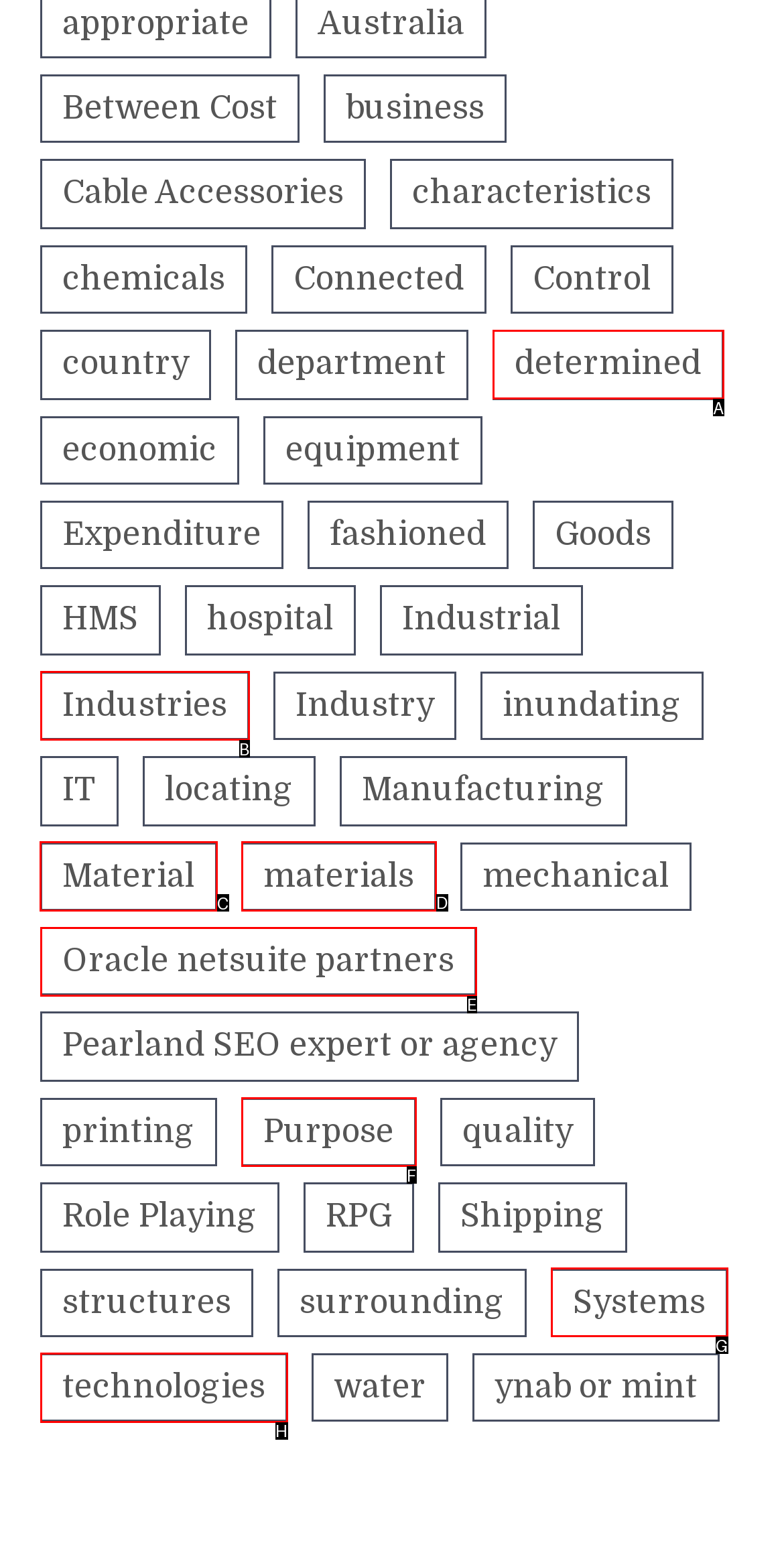Provide the letter of the HTML element that you need to click on to perform the task: Read the article by Ralph Gary.
Answer with the letter corresponding to the correct option.

None